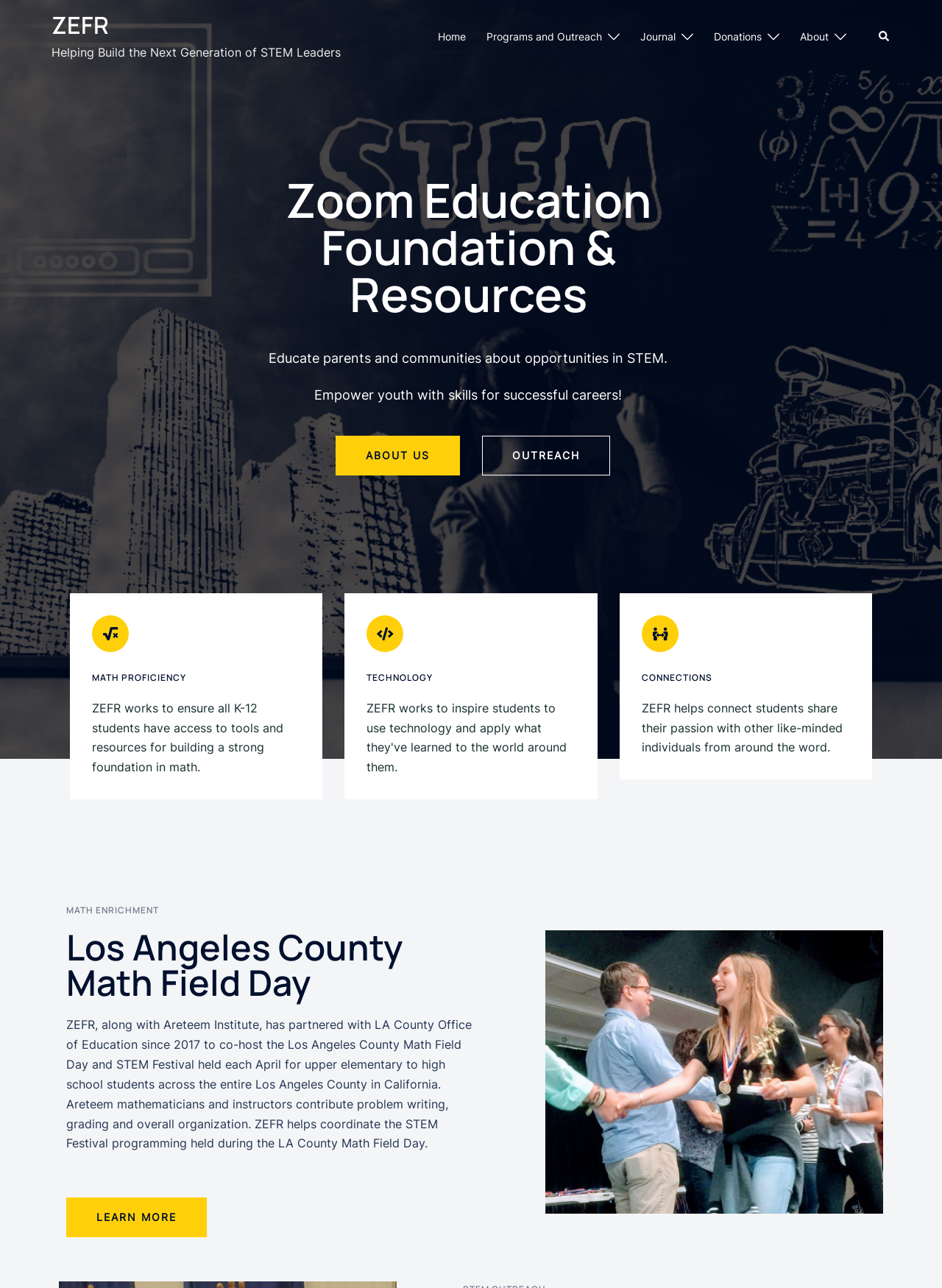Locate the bounding box coordinates of the region to be clicked to comply with the following instruction: "Learn more about the Los Angeles County Math Field Day". The coordinates must be four float numbers between 0 and 1, in the form [left, top, right, bottom].

[0.07, 0.93, 0.22, 0.961]